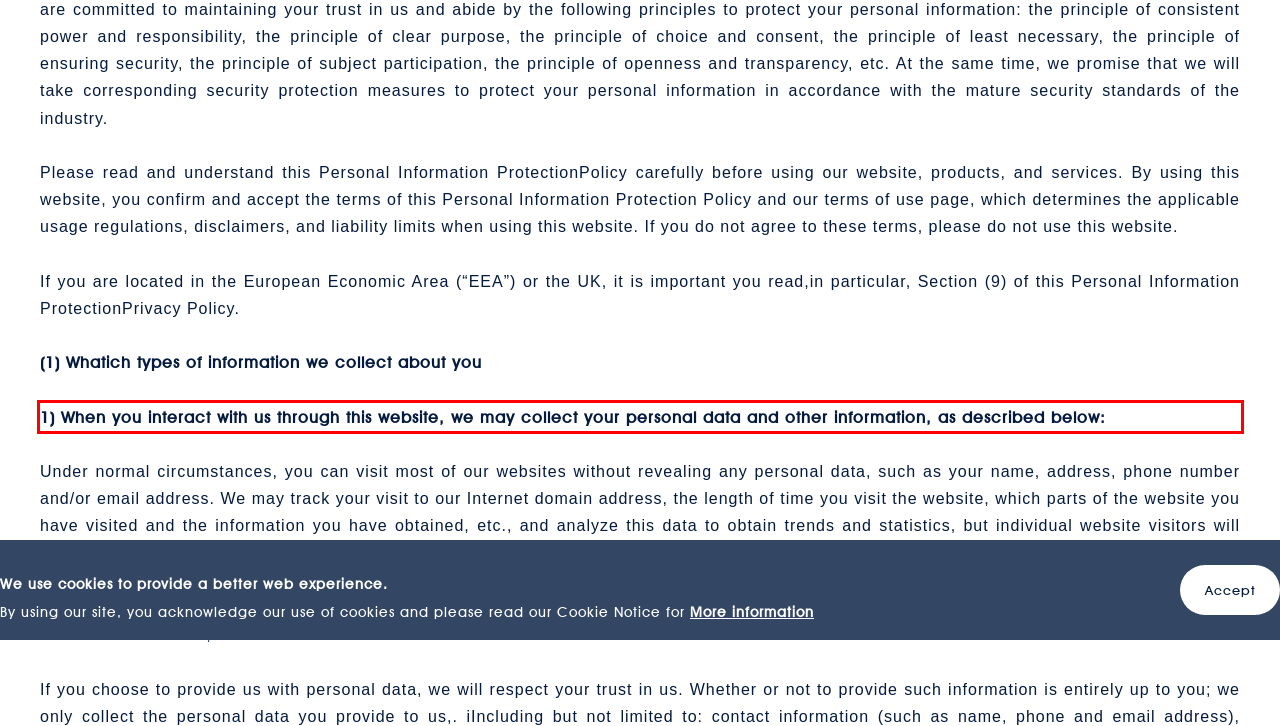Given a webpage screenshot, identify the text inside the red bounding box using OCR and extract it.

1) When you interact with us through this website, we may collect your personal data and other information, as described below: